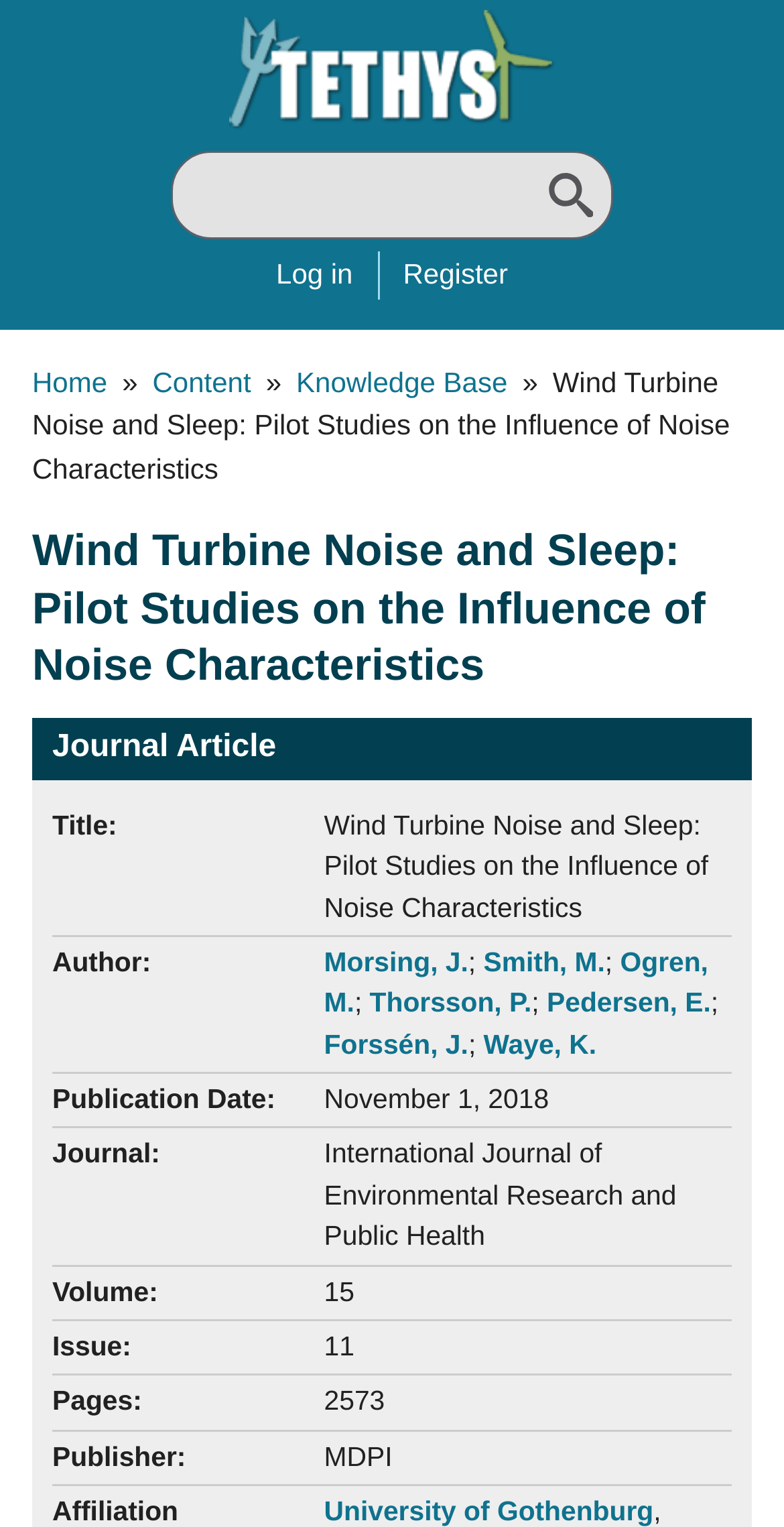What is the headline of the webpage?

Wind Turbine Noise and Sleep: Pilot Studies on the Influence of Noise Characteristics